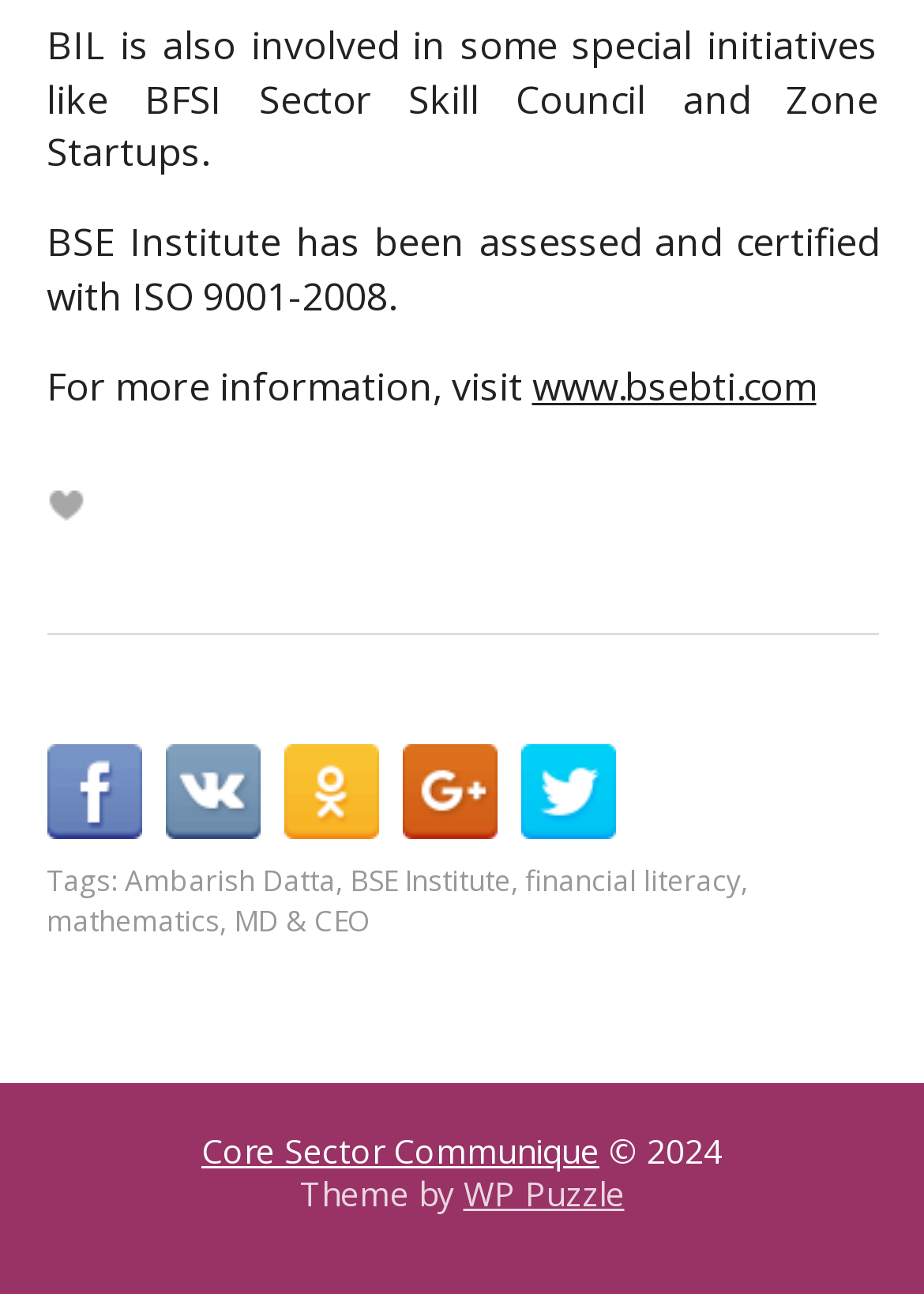Please pinpoint the bounding box coordinates for the region I should click to adhere to this instruction: "Visit BSE Institute's website".

[0.576, 0.279, 0.883, 0.319]